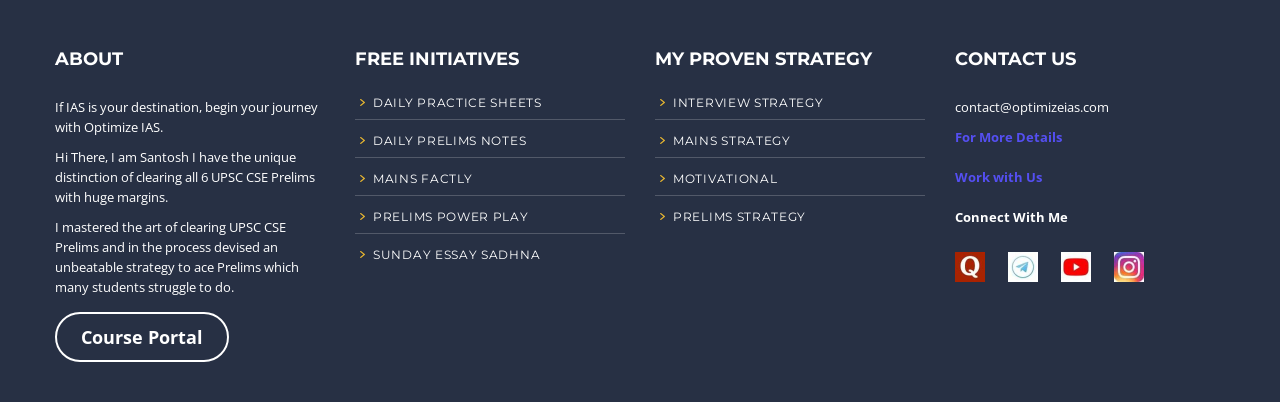Based on what you see in the screenshot, provide a thorough answer to this question: What is the author's unique distinction?

The author, Santosh, mentions in the StaticText element with ID 260 that he has the unique distinction of clearing all 6 UPSC CSE Prelims with huge margins.